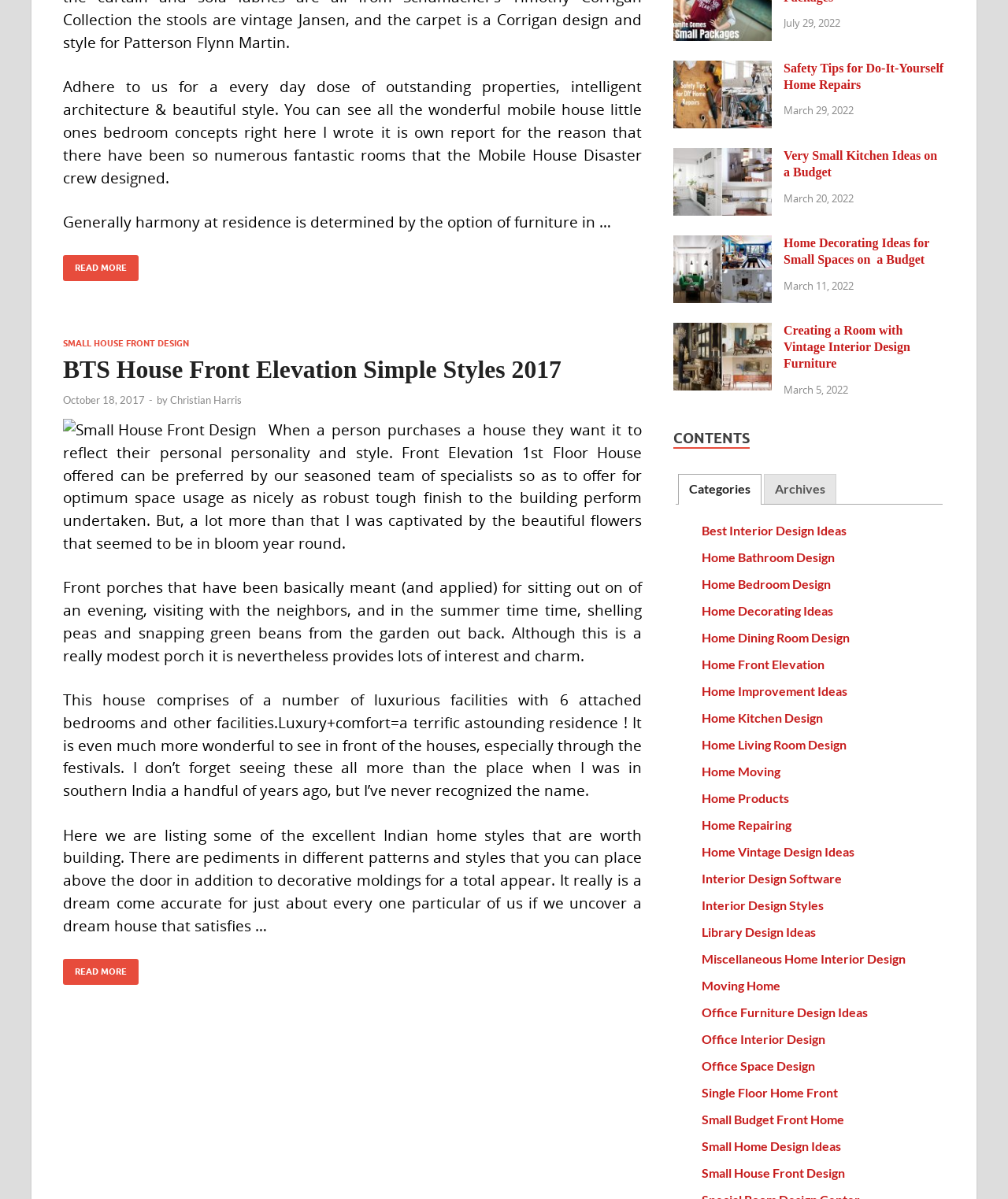Could you indicate the bounding box coordinates of the region to click in order to complete this instruction: "Browse 'Home Decorating Ideas for Small Spaces on a Budget'".

[0.668, 0.198, 0.766, 0.21]